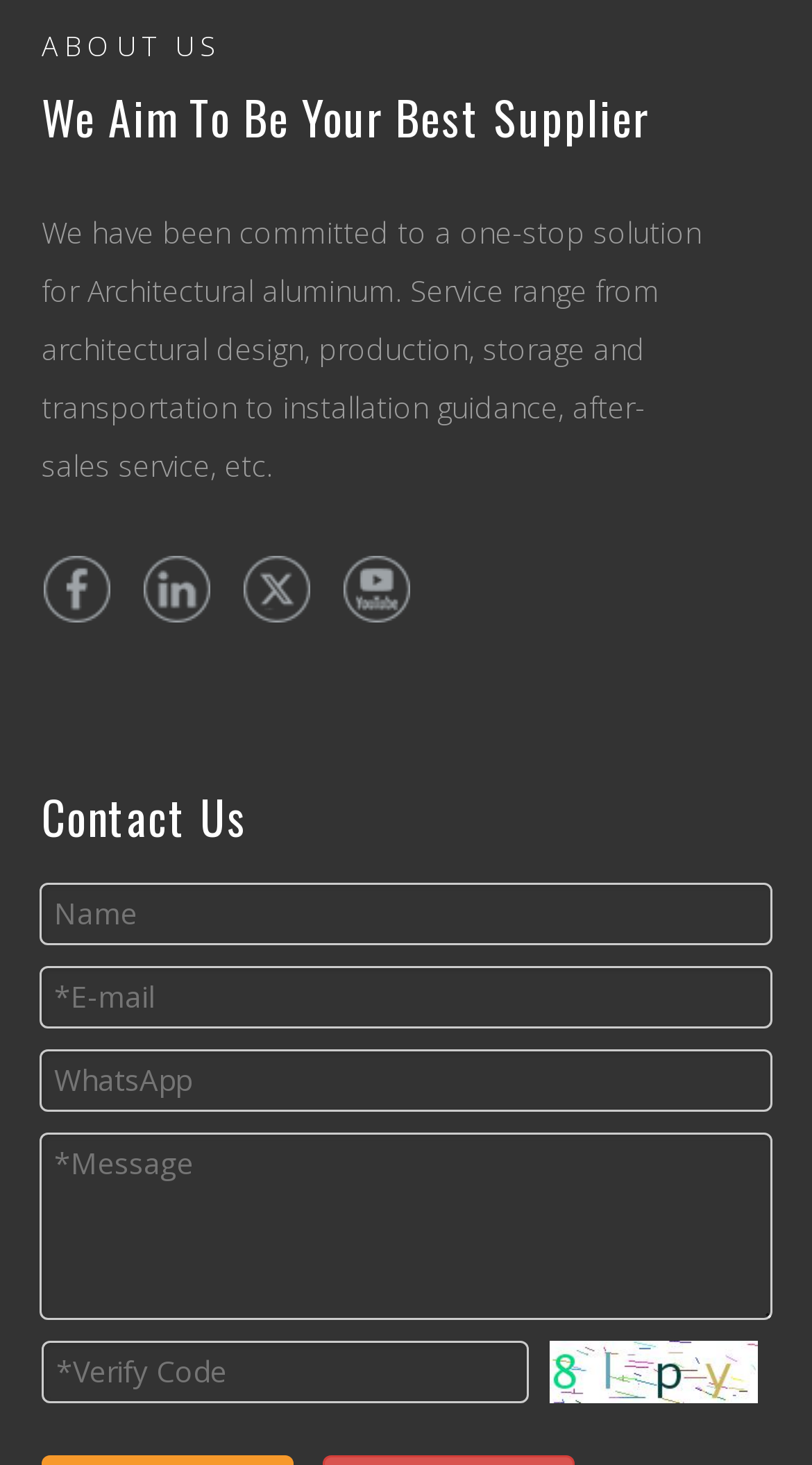How many social media links are available?
Could you give a comprehensive explanation in response to this question?

There are four social media links available on the webpage, which are Facebook, Linkedin, Twitter, and Youtube, located at the middle of the webpage.